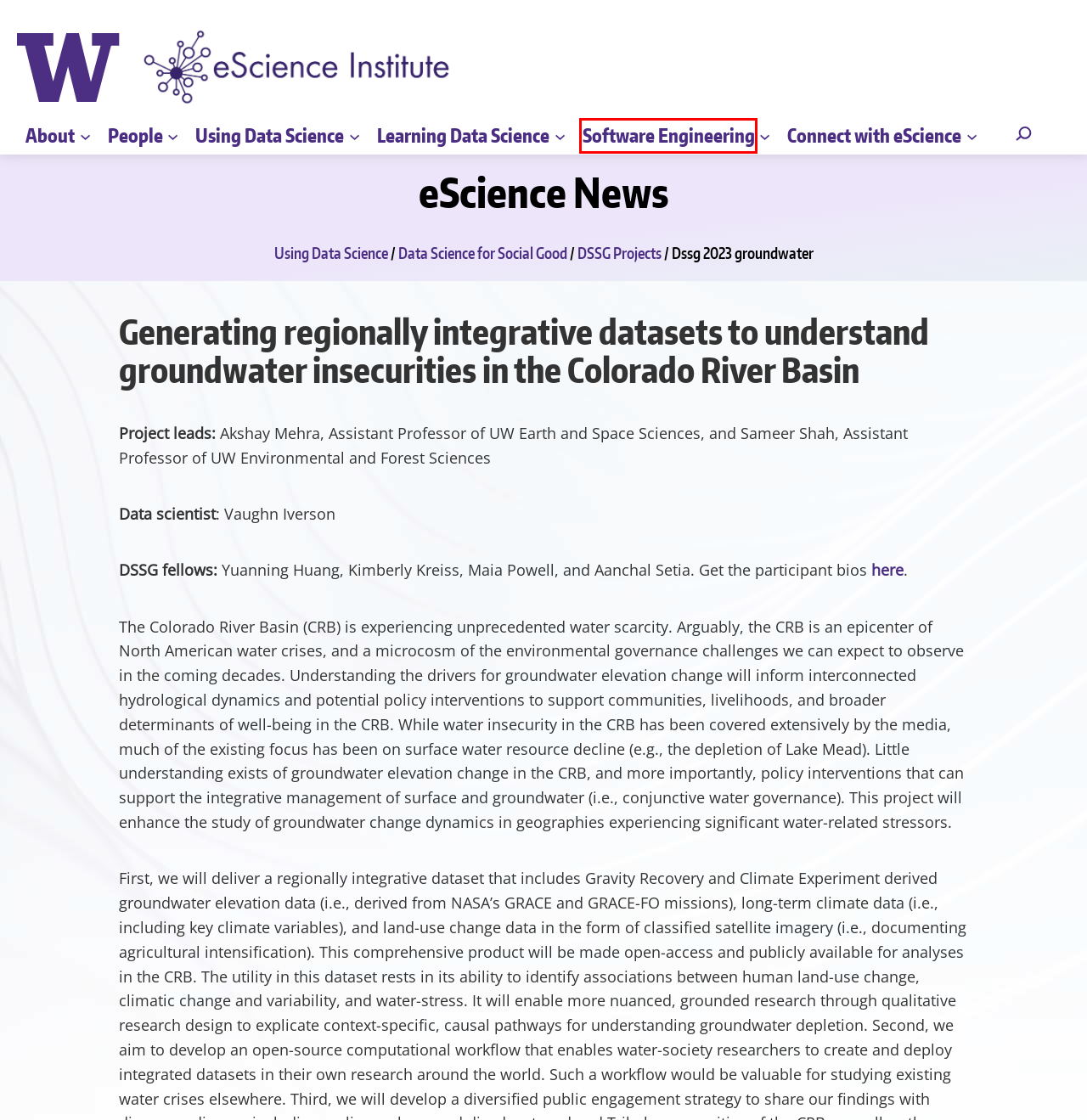You are provided with a screenshot of a webpage containing a red rectangle bounding box. Identify the webpage description that best matches the new webpage after the element in the bounding box is clicked. Here are the potential descriptions:
A. University of Washington Online Privacy Statement – Website Information
B. eScience Institute – Advancing data-intensive discovery in all fields
C. Connect with eScience – eScience Institute
D. Software Engineering – eScience Institute
E. Learning Data Science – eScience Institute
F. About – eScience Institute
G. Participants – eScience Institute
H. Using Data Science – eScience Institute

D